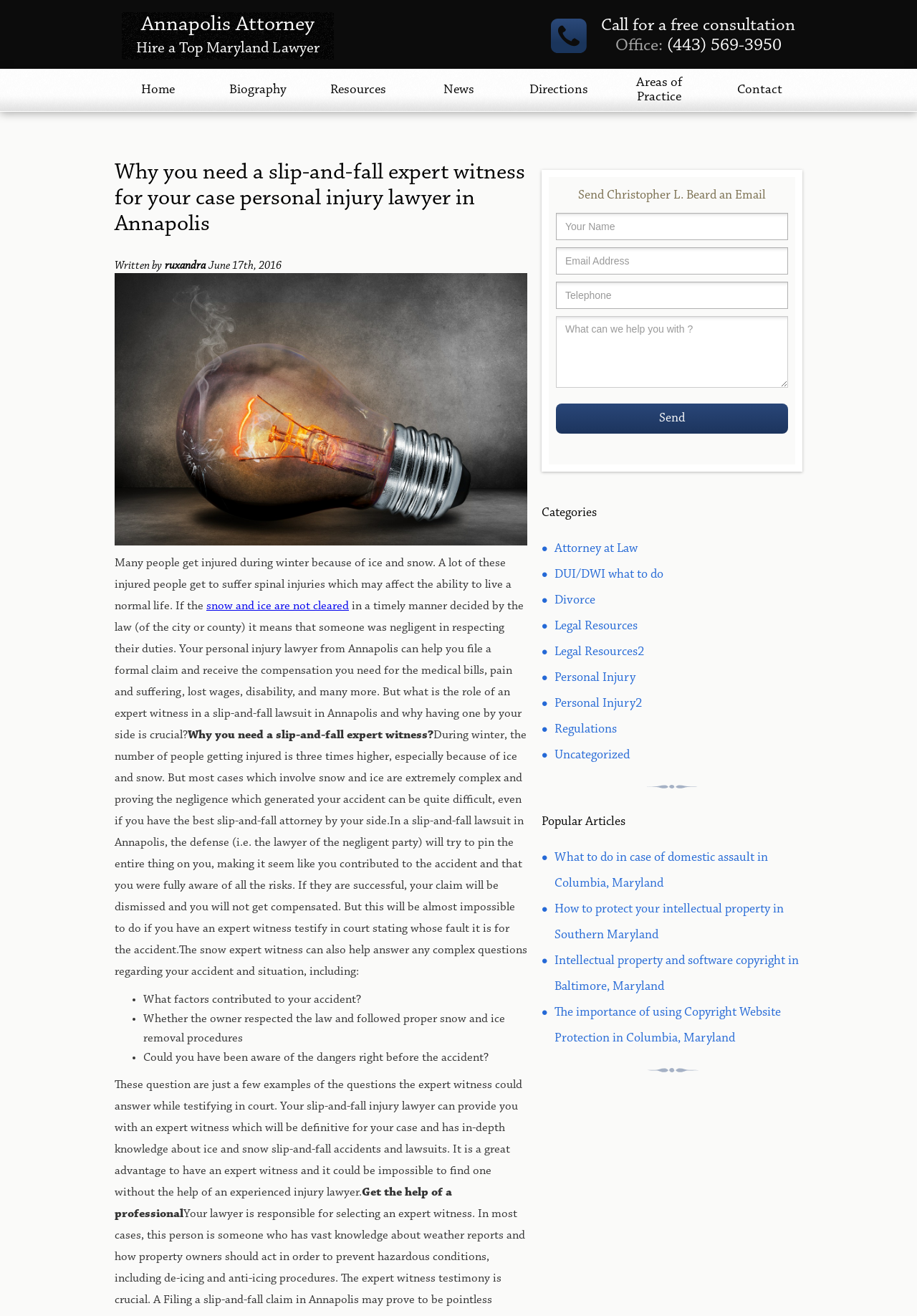Generate a detailed explanation of the webpage's features and information.

This webpage is about an Annapolis accident attorney, with a focus on personal injury law. At the top of the page, there is a heading that reads "Annapolis Attorney" and "Hire a Top Maryland Lawyer" with a link to the attorney's homepage. Below this, there is a call to action to schedule a free consultation, along with the office's phone number and address.

The main content of the page is an article about the importance of having an expert witness in a slip-and-fall lawsuit. The article is divided into sections, with headings and subheadings that outline the role of an expert witness in proving negligence and helping to win a case. The text is written in a formal and informative tone, with some emphasis on the benefits of hiring an experienced injury lawyer.

To the right of the article, there is a sidebar with links to various categories, including attorney at law, DUI/DWI, divorce, and personal injury. There are also links to popular articles, such as "What to do in case of domestic assault in Columbia, Maryland" and "How to protect your intellectual property in Southern Maryland".

At the bottom of the page, there is a contact form where visitors can send an email to the attorney, Christopher L. Beard. The form includes fields for the visitor's name, email address, phone number, and a message. There is also a button to submit the form.

Overall, the webpage is well-organized and easy to navigate, with a clear focus on providing information about personal injury law and the services offered by the Annapolis accident attorney.